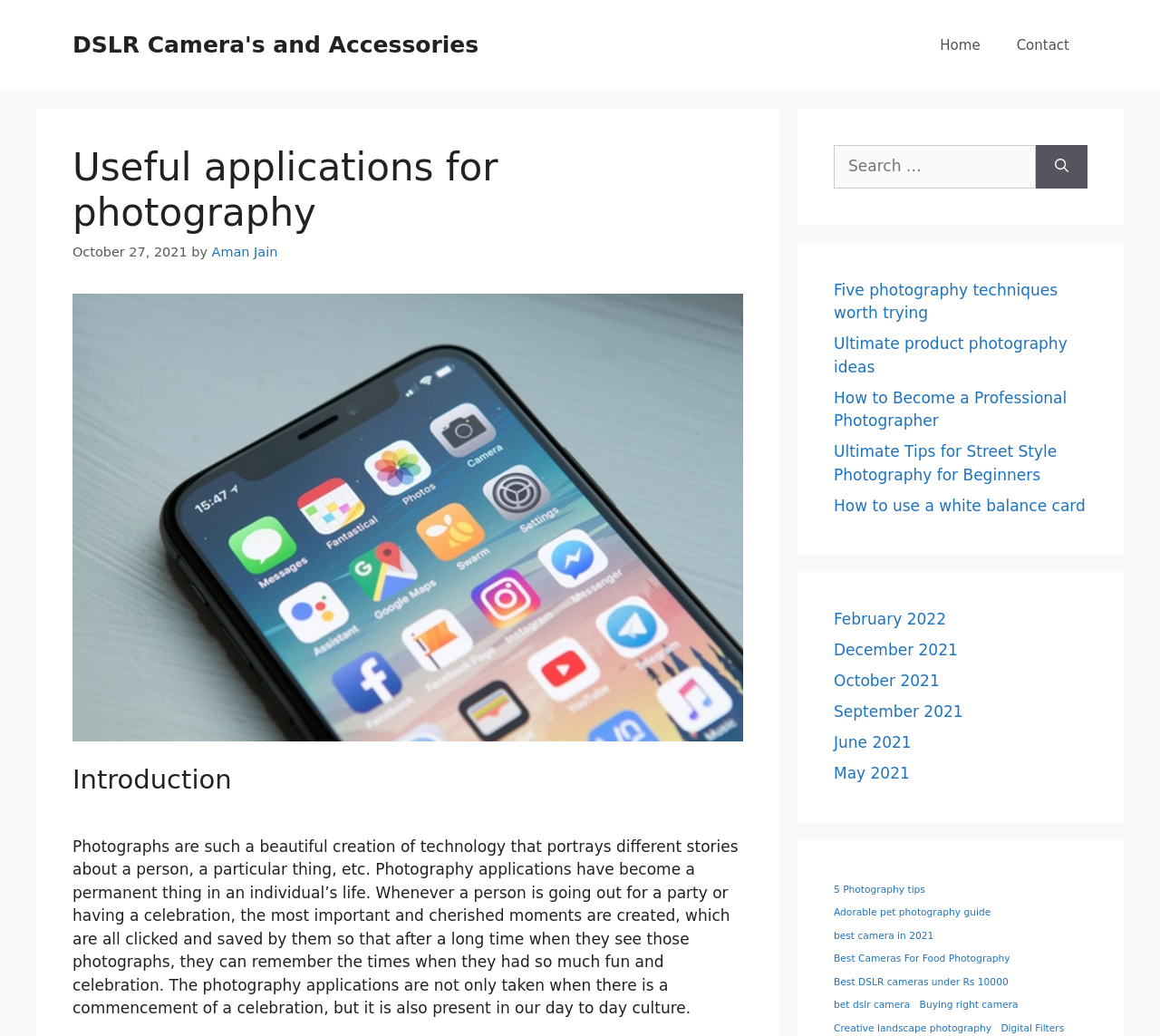Specify the bounding box coordinates of the element's region that should be clicked to achieve the following instruction: "Contact the author". The bounding box coordinates consist of four float numbers between 0 and 1, in the format [left, top, right, bottom].

[0.861, 0.017, 0.938, 0.07]